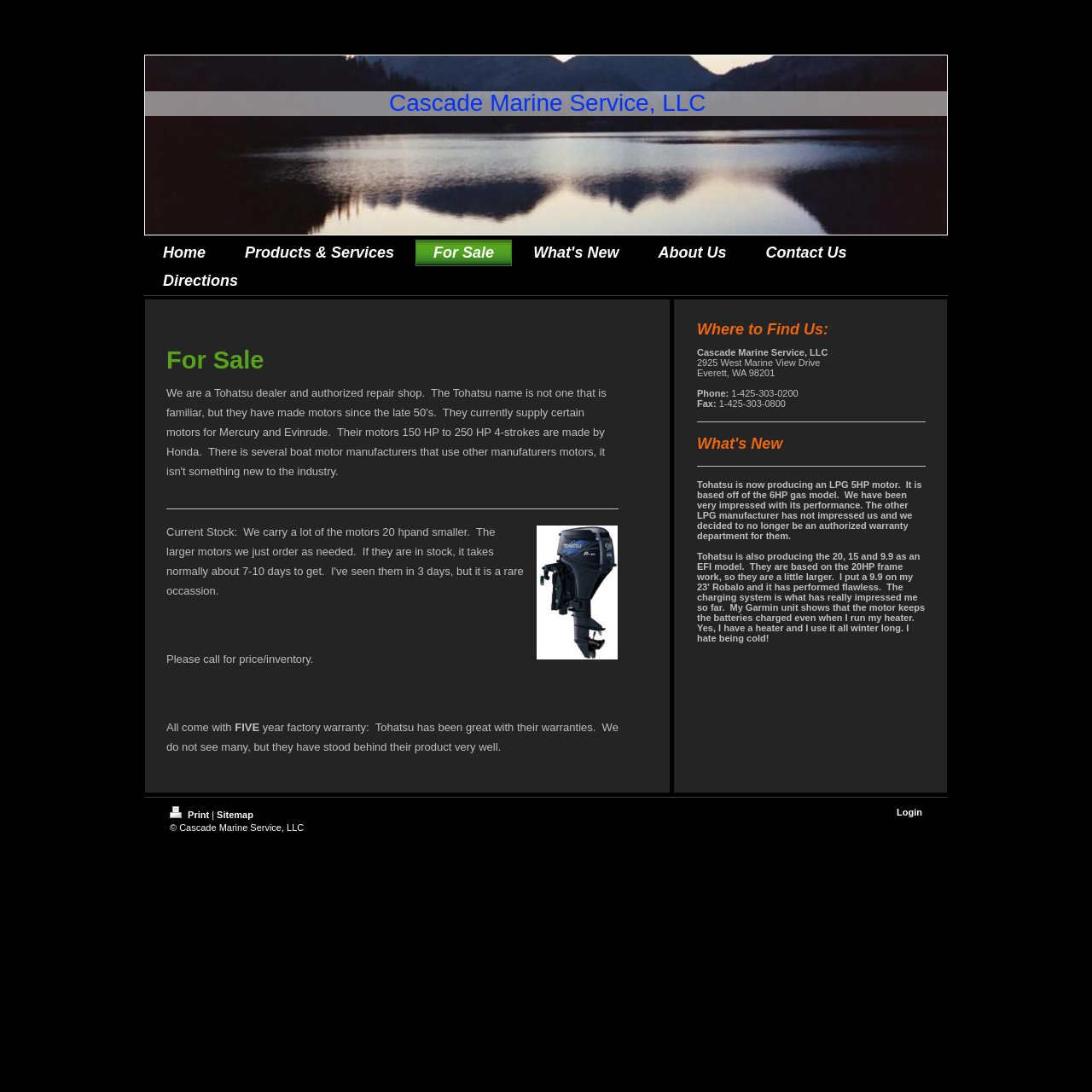Determine the bounding box coordinates for the area you should click to complete the following instruction: "Get directions to Cascade Marine Service, LLC".

[0.133, 0.245, 0.234, 0.27]